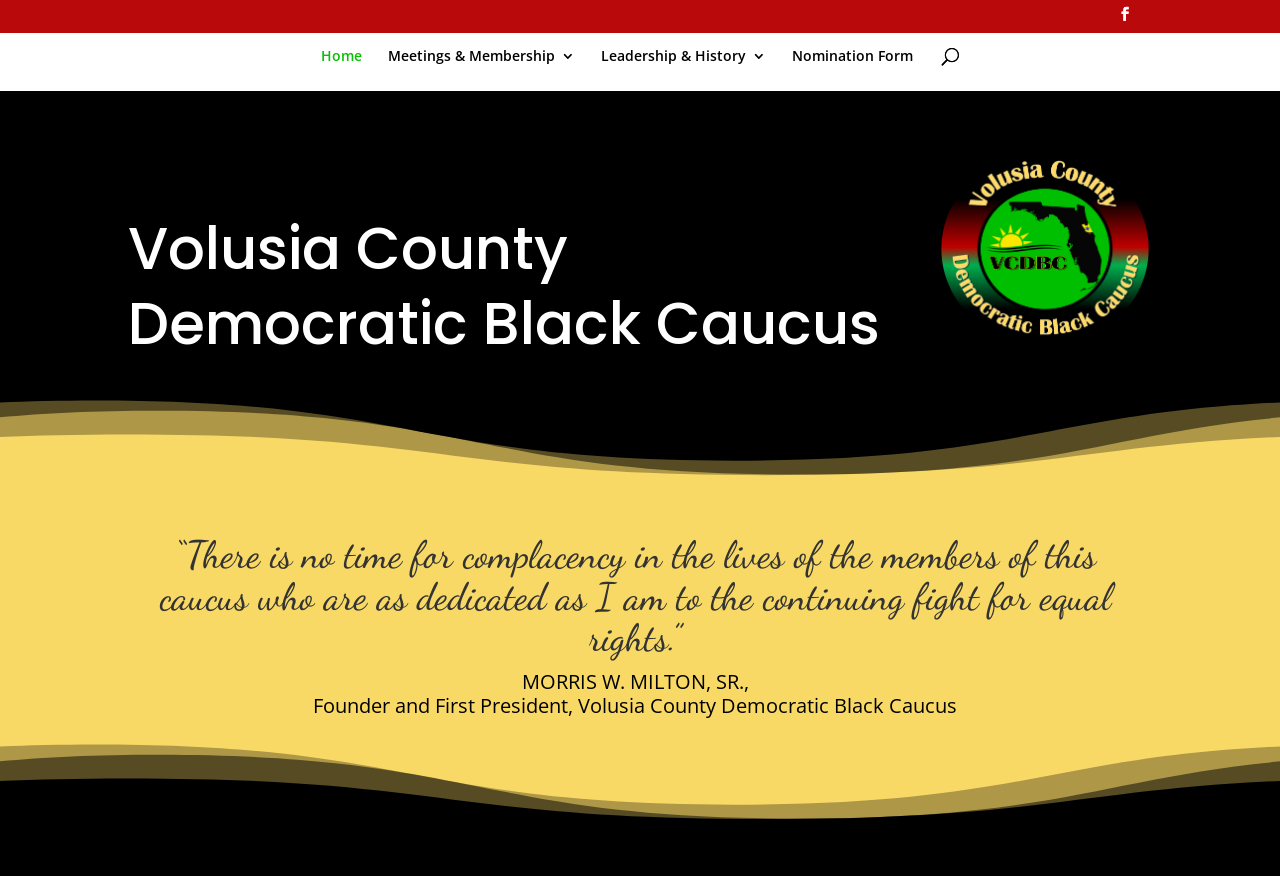Based on the image, please elaborate on the answer to the following question:
What is the position of MORRIS W. MILTON, SR.?

The position of MORRIS W. MILTON, SR. can be found in the StaticText element with the text 'Founder and First President, Volusia County Democratic Black Caucus'. This text is located below the quote mentioned on the webpage.